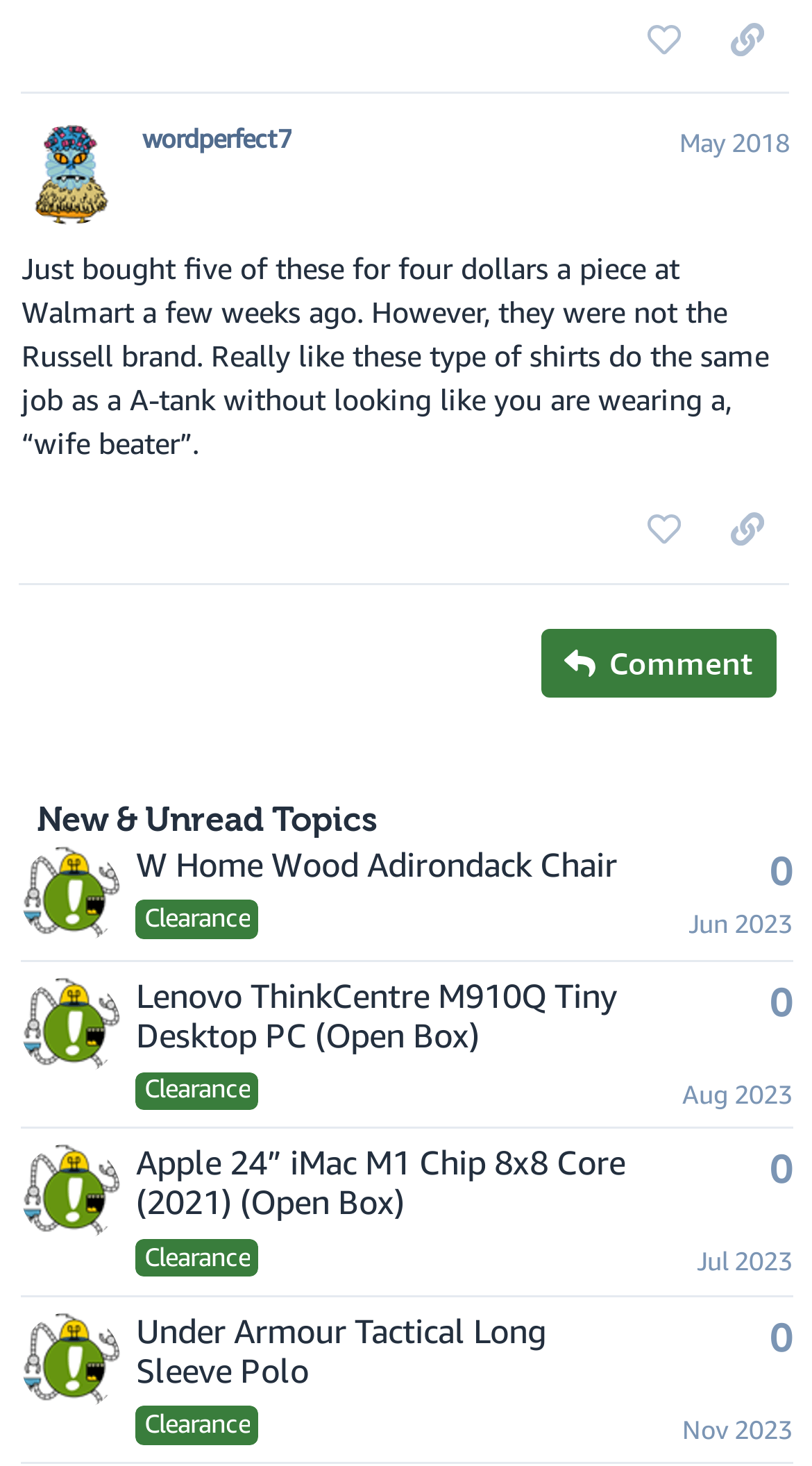Locate the bounding box coordinates of the element that should be clicked to execute the following instruction: "View the topic 'W Home Wood Adirondack Chair'".

[0.168, 0.575, 0.76, 0.603]